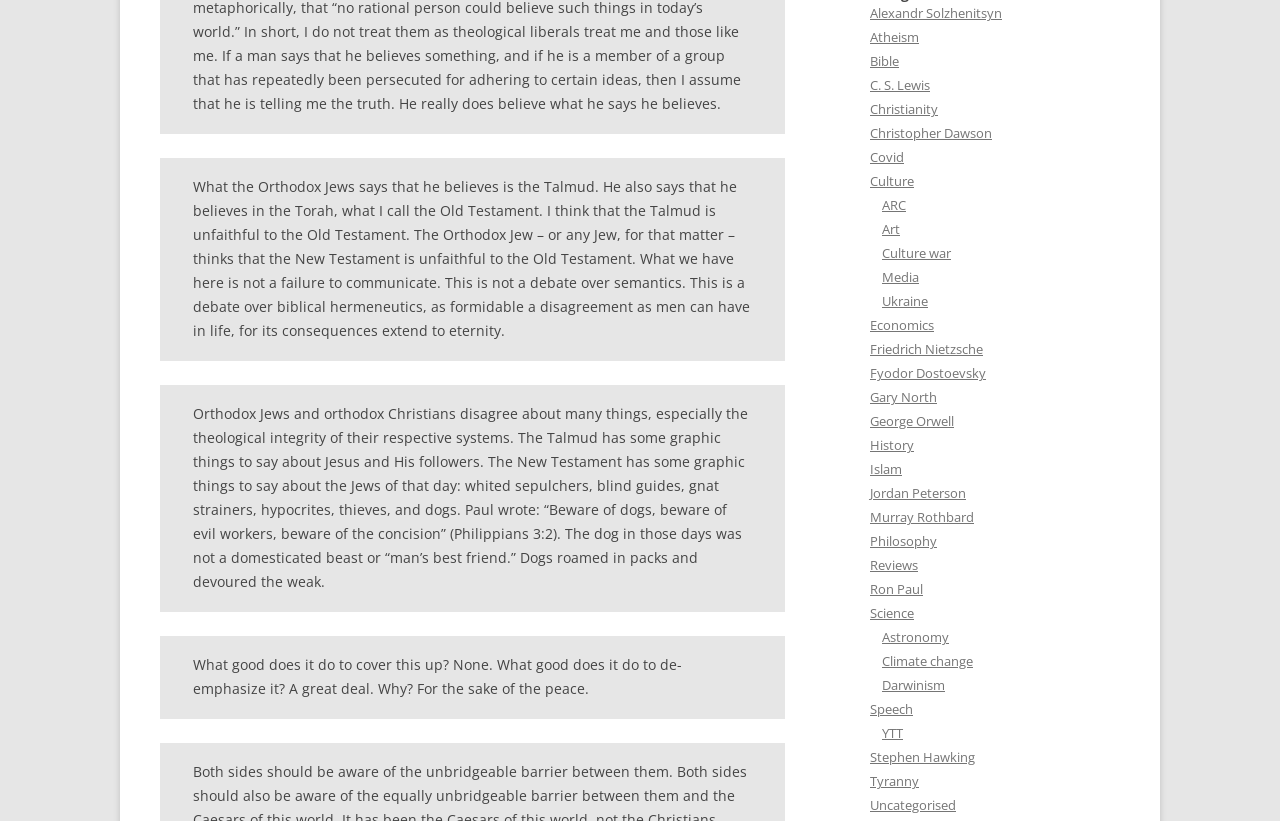Show the bounding box coordinates for the HTML element described as: "Gary North".

[0.68, 0.473, 0.732, 0.495]